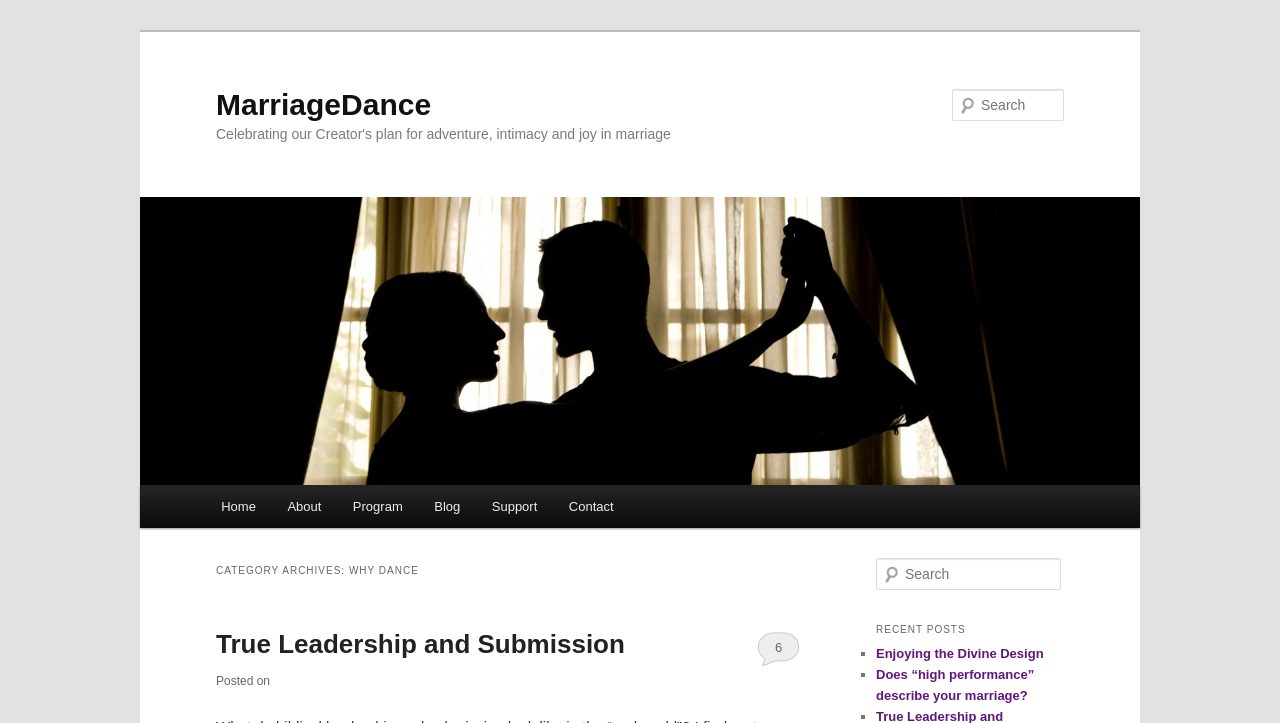Identify the bounding box coordinates of the clickable region required to complete the instruction: "Click on the Home link". The coordinates should be given as four float numbers within the range of 0 and 1, i.e., [left, top, right, bottom].

[0.16, 0.671, 0.212, 0.73]